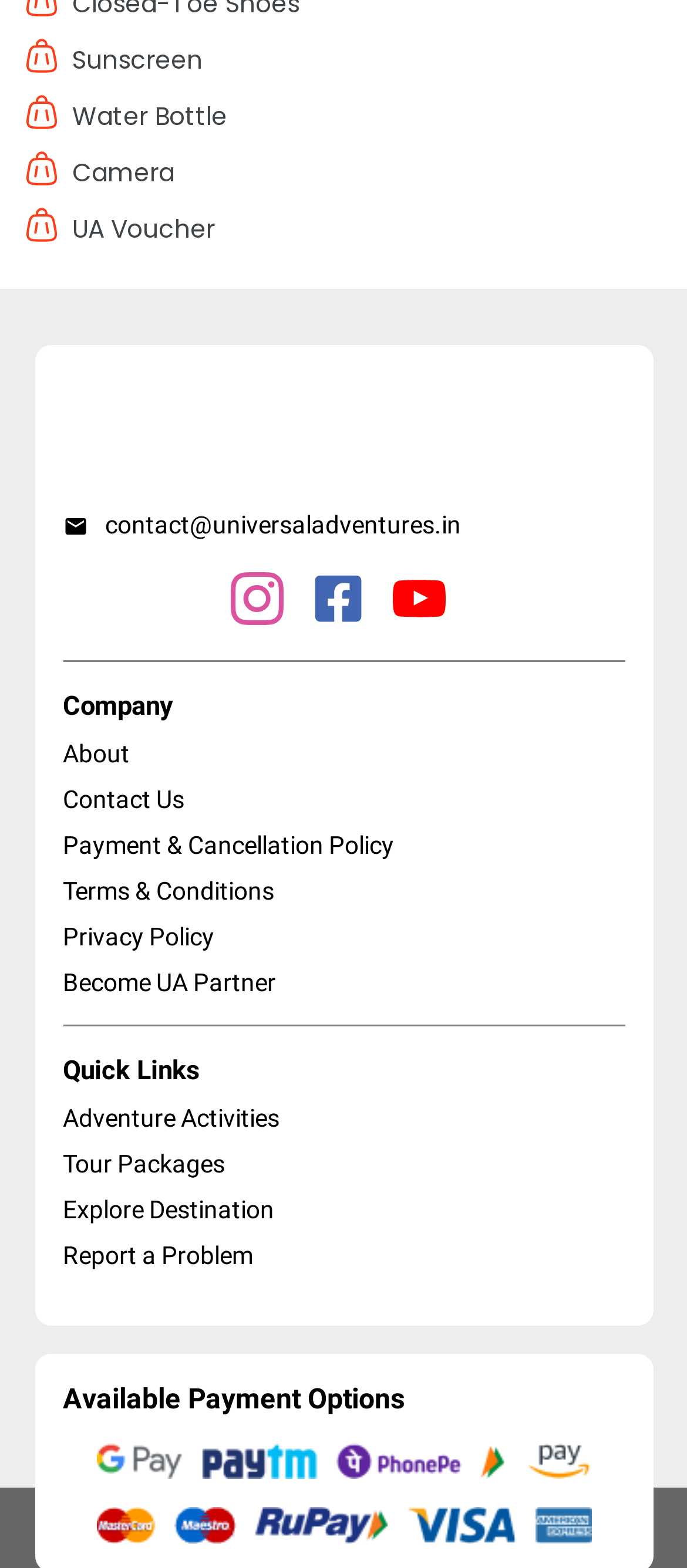What is the minimum age for this activity?
Provide a detailed and well-explained answer to the question.

The answer can be found in the first bullet point on the webpage, which states 'The minimal age for this pastime is eight years.'